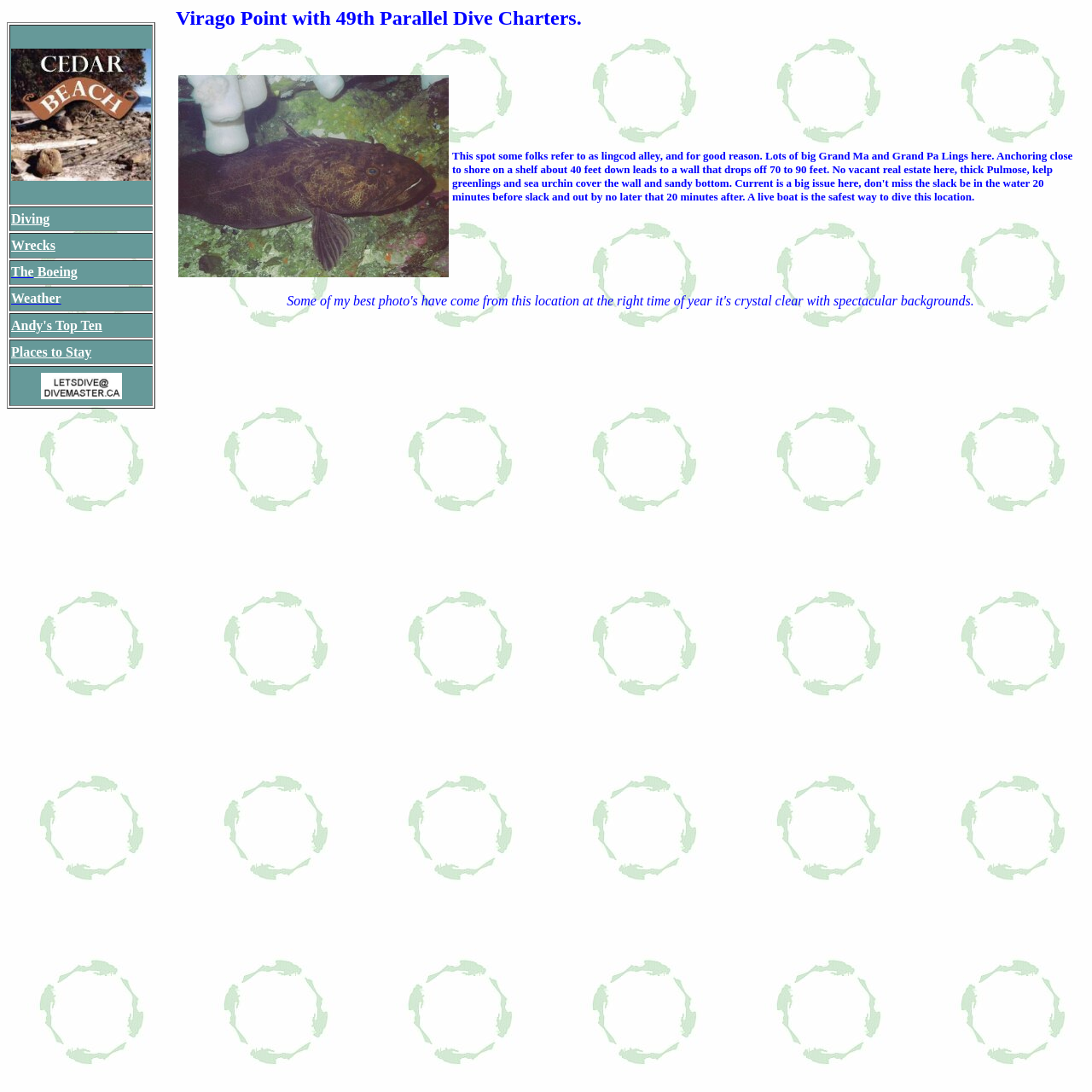How many minutes before slack should you be in the water?
Answer the question in as much detail as possible.

The text advises to 'be in the water 20 minutes before slack and out by no later that 20 minutes after.' This suggests that you should be in the water at least 20 minutes before the slack tide.